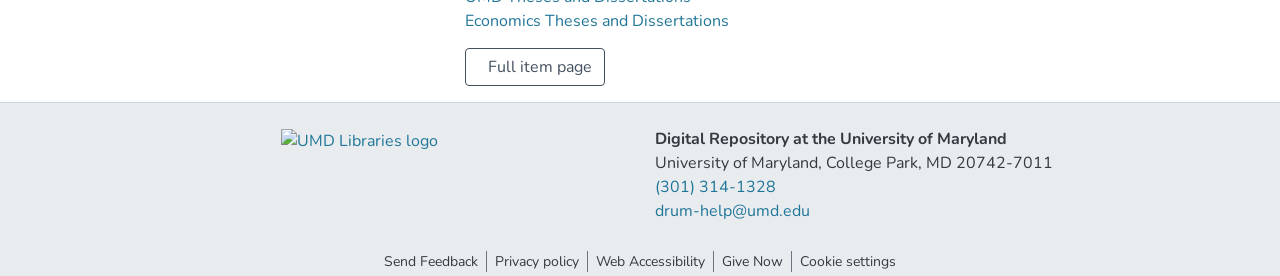Respond with a single word or phrase:
What is the university's location?

College Park, MD 20742-7011